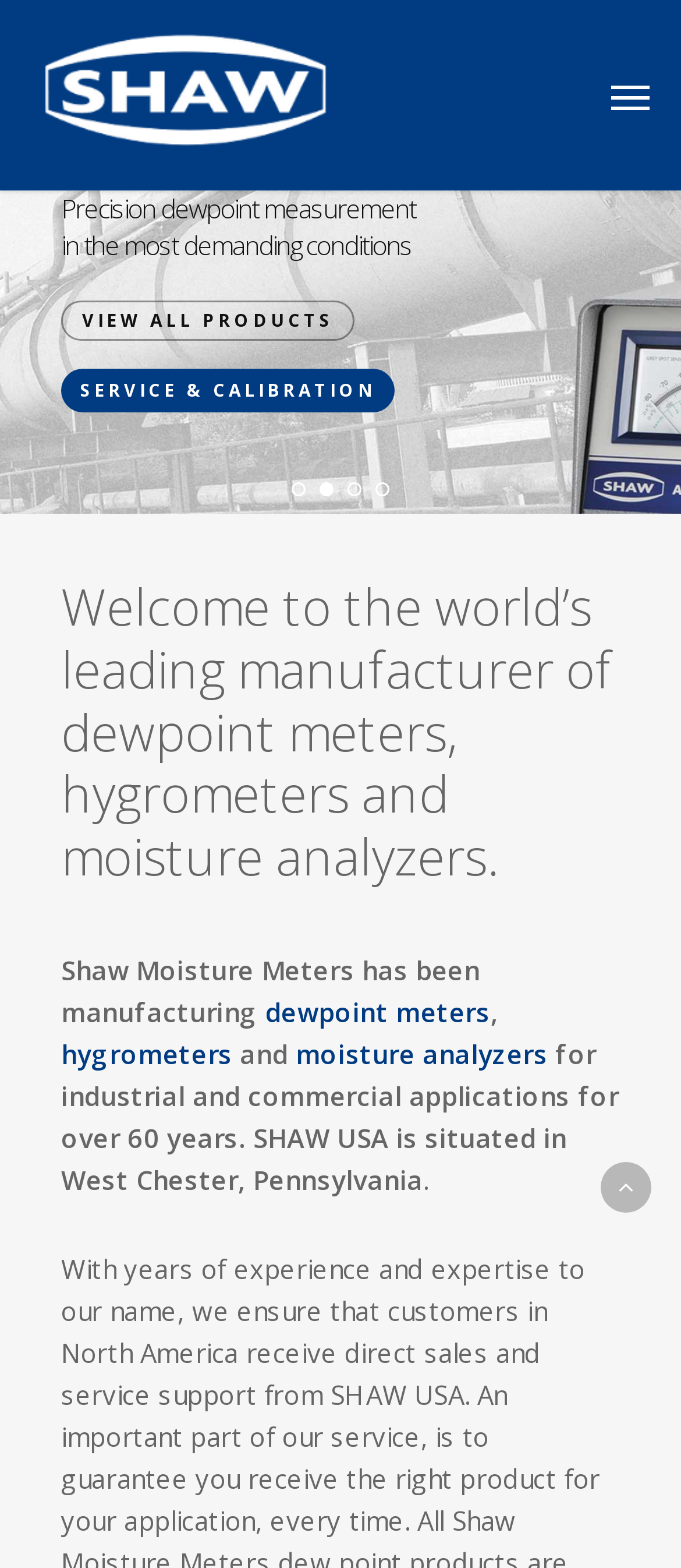How many years has Shaw Moisture Meters been manufacturing products?
Based on the image, please offer an in-depth response to the question.

I found the number of years by reading the text on the webpage, specifically the sentence 'Shaw Moisture Meters has been manufacturing dewpoint meters, hygrometers and moisture analyzers for industrial and commercial applications for over 60 years.' which mentions the number of years.